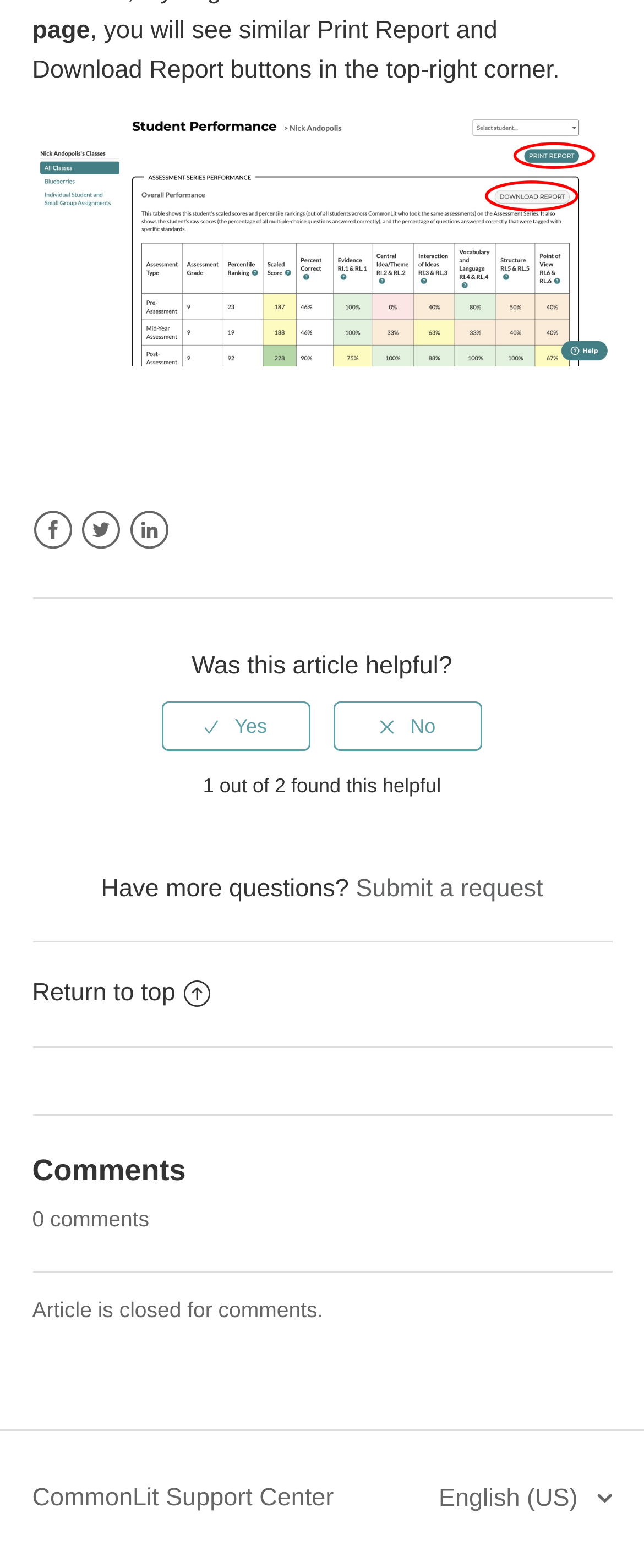How many social media links are in the footer?
Please use the image to provide an in-depth answer to the question.

I counted the number of social media links in the footer section, which are Facebook, Twitter, and LinkedIn, so there are 3 social media links.